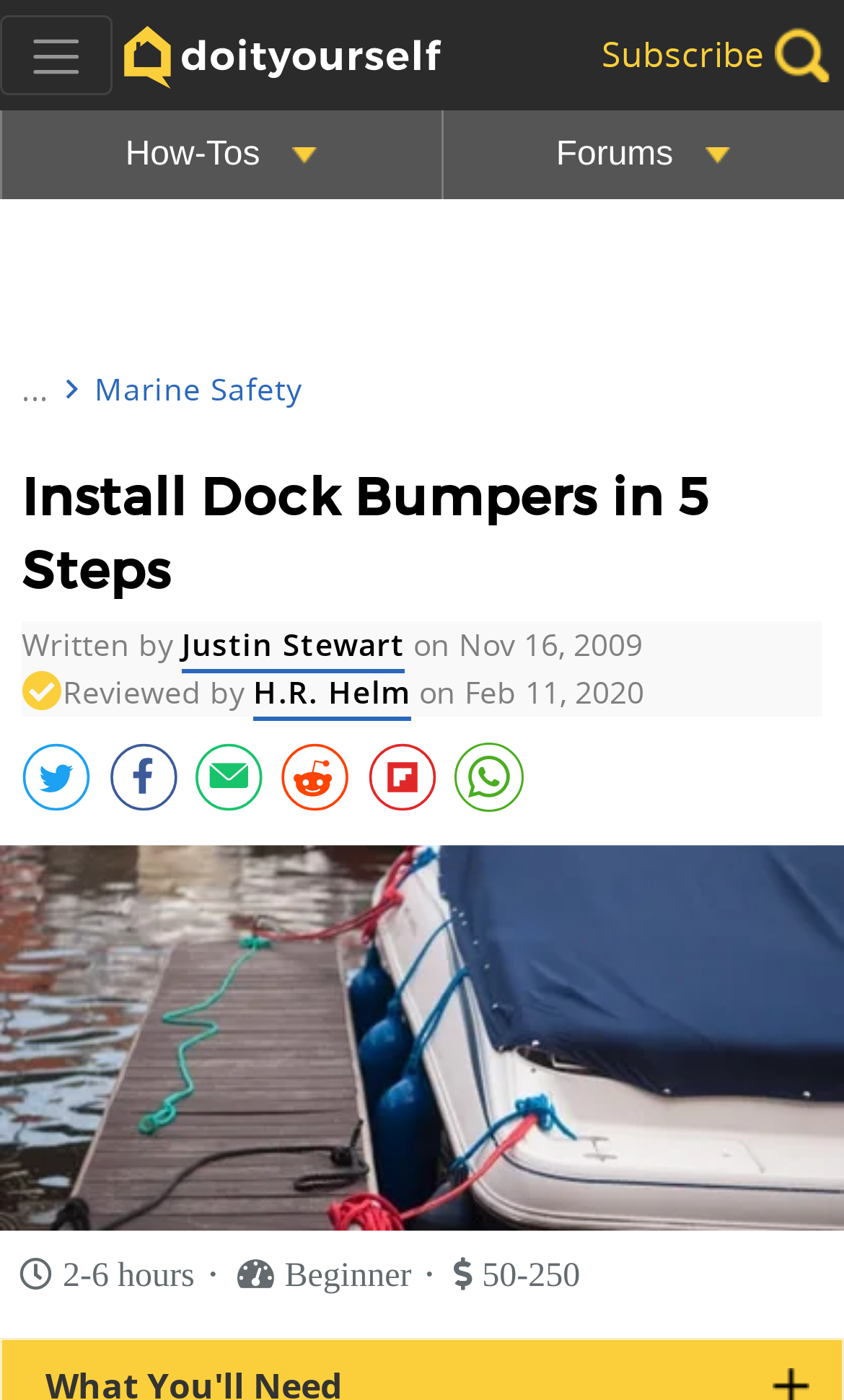Identify the bounding box for the described UI element. Provide the coordinates in (top-left x, top-left y, bottom-right x, bottom-right y) format with values ranging from 0 to 1: parent_node: How-Tos aria-label="Toggle navigation"

[0.0, 0.011, 0.134, 0.067]